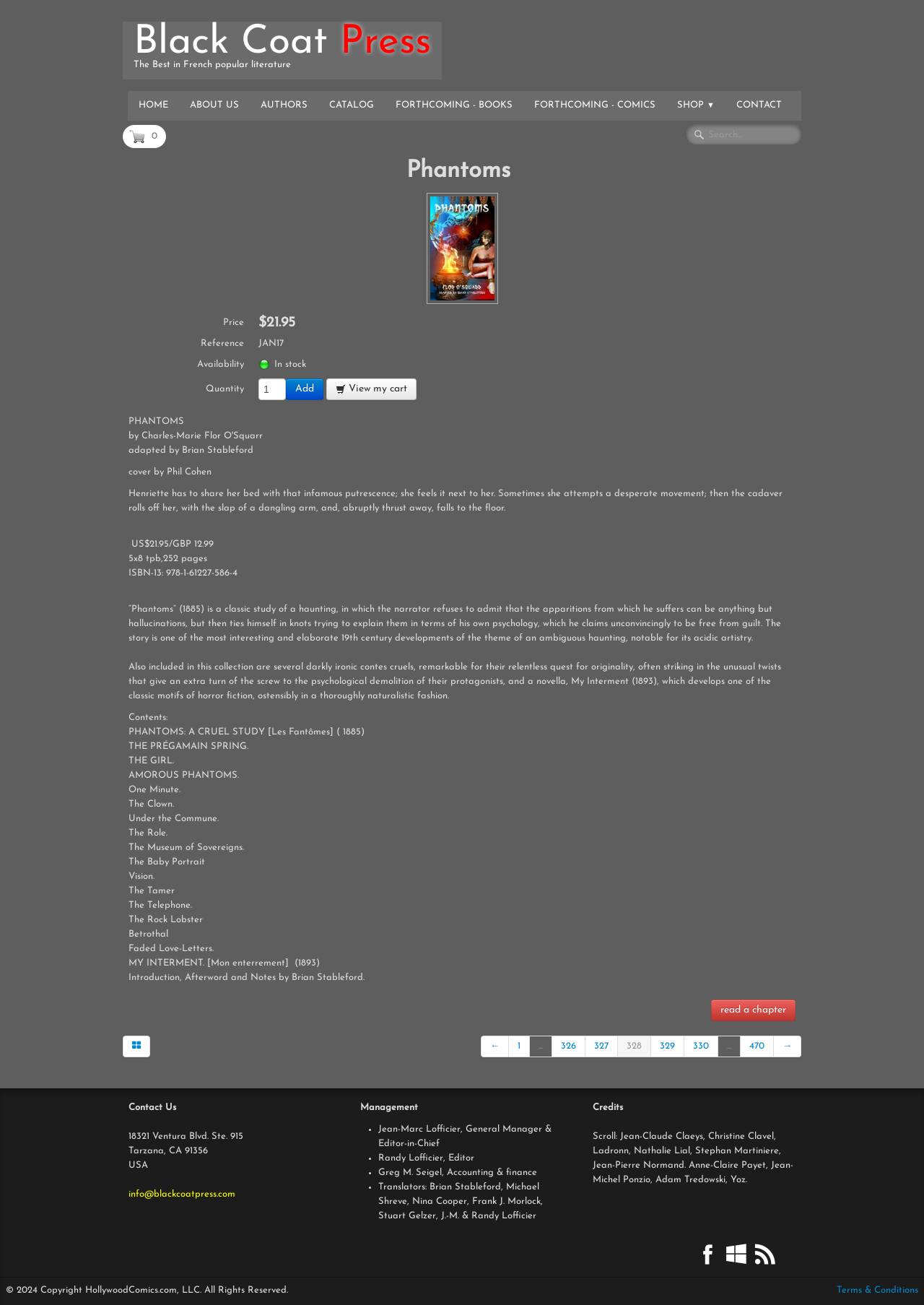Explain the features and main sections of the webpage comprehensively.

The webpage is about a book titled "Phantoms" and its publisher, Black Coat Press. At the top, there is a navigation menu with links to "HOME", "ABOUT US", "AUTHORS", "CATALOG", "FORTHCOMING - BOOKS", "FORTHCOMING - COMICS", "SHOP", and "CONTACT". Below the menu, there is a search box.

The main content of the page is about the book "Phantoms", which is adapted by Brian Stableford and has a cover by Phil Cohen. The book's description is provided, along with its price, reference, availability, and quantity. There is also an "Add" button to add the book to a cart and a link to view the cart.

Below the book's information, there is a section that lists the contents of the book, including several short stories and a novella. Each story has its title listed.

At the bottom of the page, there is a section with links to read a chapter and to navigate through the pages. There is also a footer section with contact information, including an address, email, and management information.

On the right side of the page, there is a column with links to other pages, including "Black Coat Press" and "HOME".